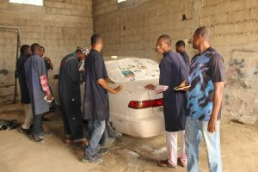Describe the image thoroughly, including all noticeable details.

The image showcases a group of young men engaged in hands-on training, working on a car within a workshop environment. They appear to be focused on a car's body, likely performing tasks related to vehicle repair or maintenance. The setting has concrete walls and an unfinished look, characteristic of a practical training space. This scene is part of a broader initiative aimed at empowering youth through vocational skills, fostering independence and enhancing career prospects in fields such as automotive technology.